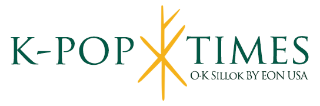Provide a rich and detailed narrative of the image.

The image features the logo of "K-POP TIMES," a publication that likely focuses on topics related to K-pop culture and news. The design incorporates a stylish and modern font where "K-POP" is prominently displayed in green, while "TIMES" is also in green but has a distinct visual element. In the center of the logo, a unique yellow symbol is integrated, possibly representing connection or creativity, enhancing the overall aesthetic. Below the main title, the subtitle "O-K Sillok by EON USA" adds context, suggesting a collaboration or specific framework for the content presented by this publication. The logo conveys a vibrant and fresh approach to K-pop journalism, aiming to engage a diverse audience interested in the genre.